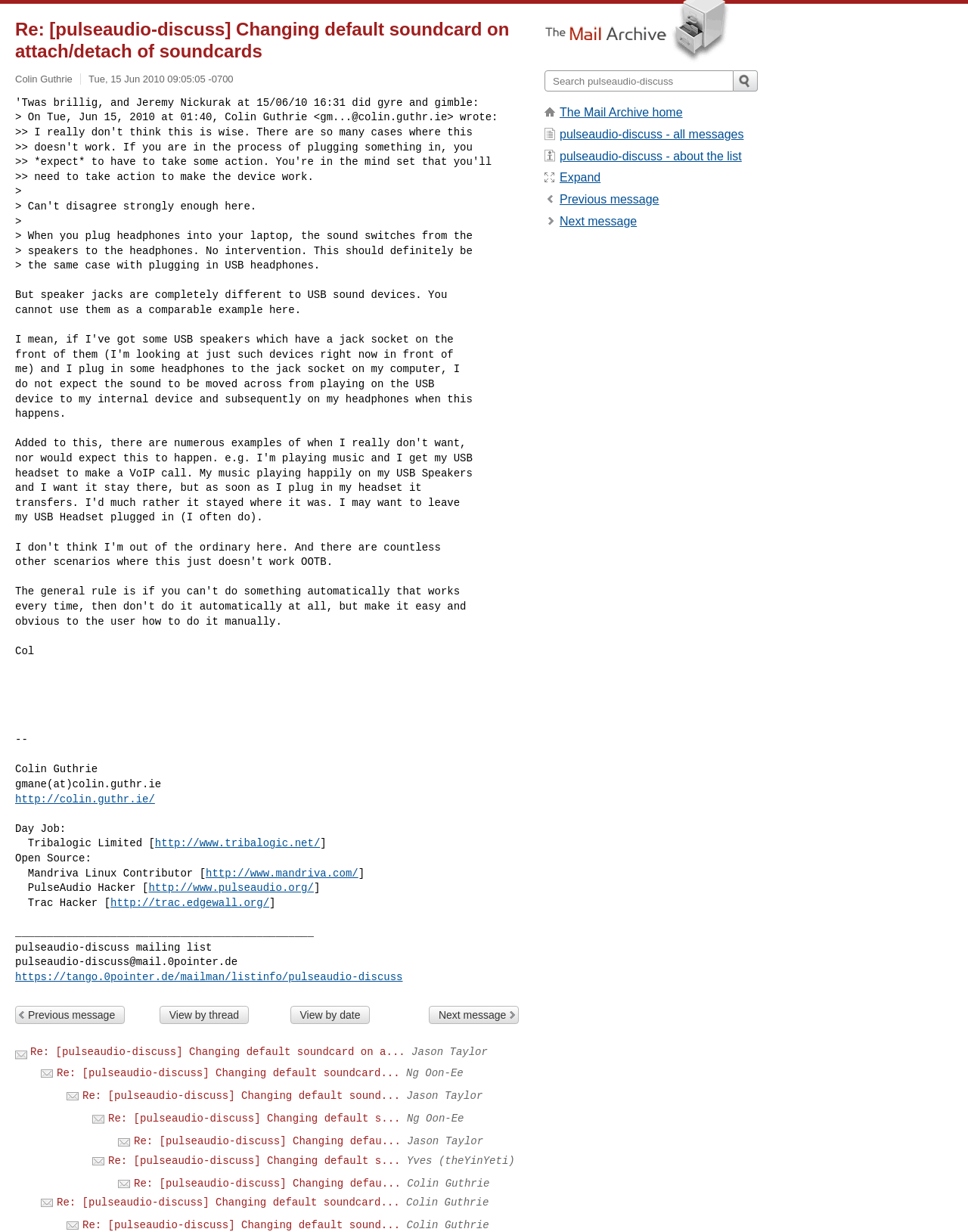Determine the bounding box coordinates of the element's region needed to click to follow the instruction: "Search in the forum". Provide these coordinates as four float numbers between 0 and 1, formatted as [left, top, right, bottom].

[0.562, 0.057, 0.758, 0.074]